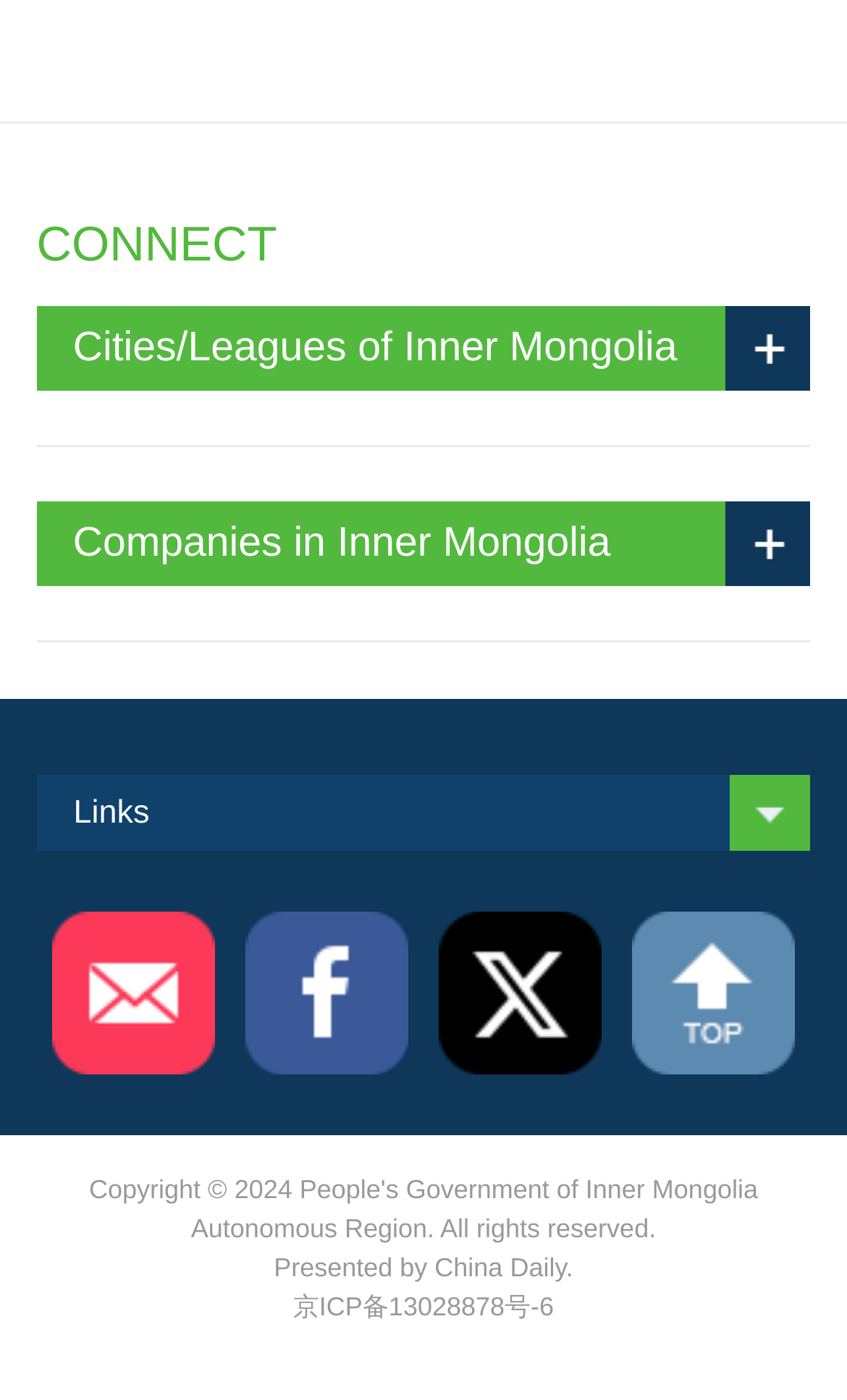What is the region of focus in the webpage?
Please use the image to deliver a detailed and complete answer.

The webpage seems to be focused on Inner Mongolia, as indicated by the text 'Cities/Leagues of Inner Mongolia' and 'Companies in Inner Mongolia' which suggests that the webpage is providing information about this region.